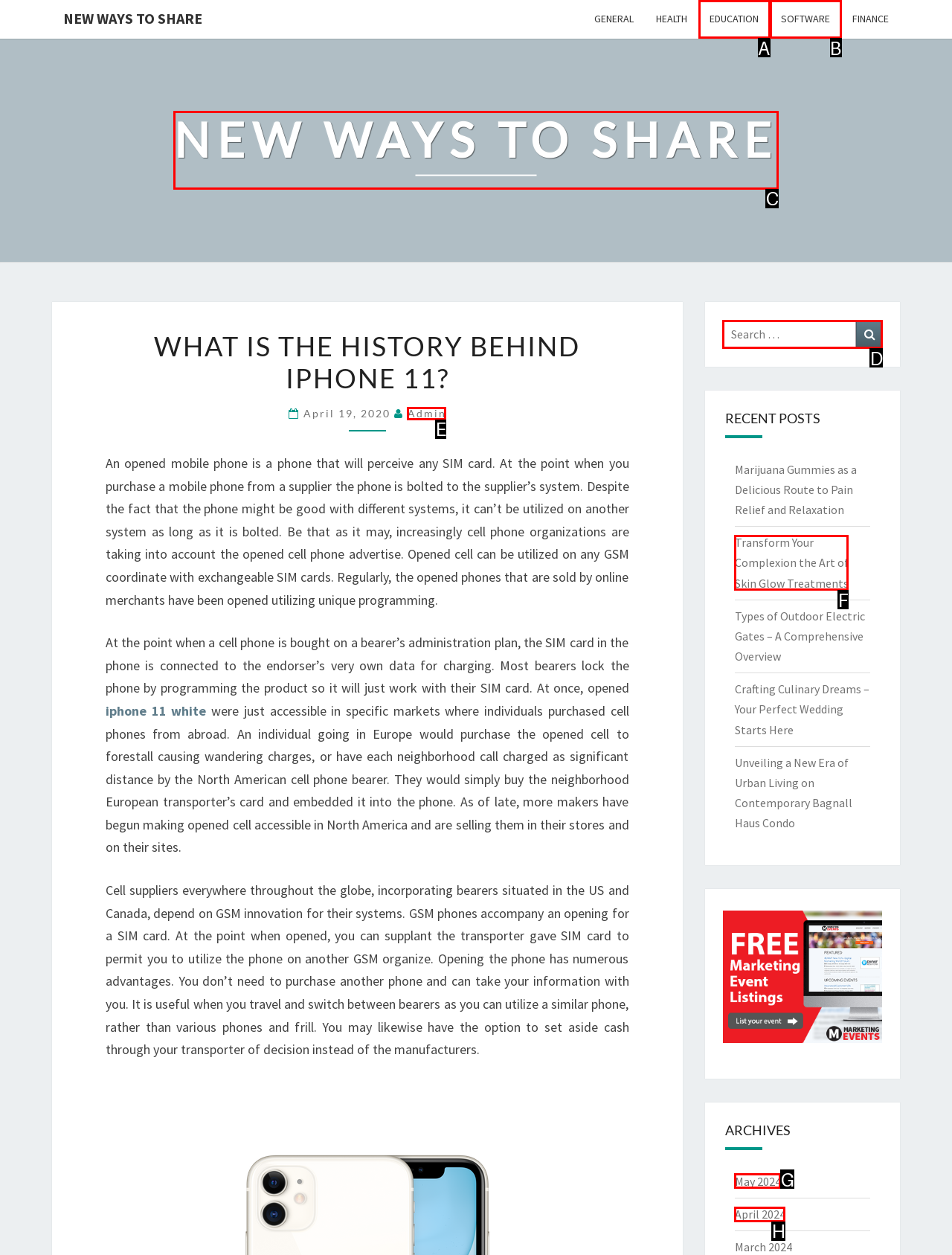Determine the letter of the element you should click to carry out the task: Search for something
Answer with the letter from the given choices.

D